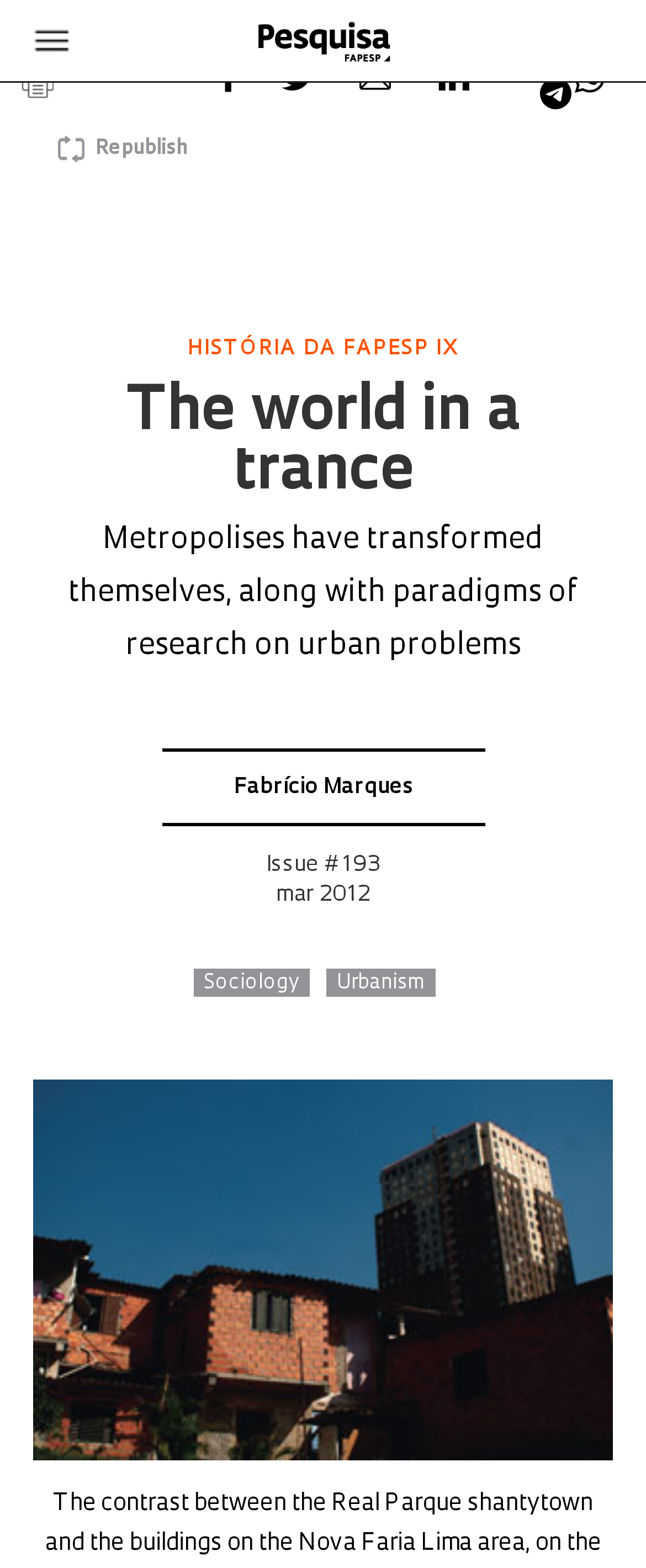Please find and report the bounding box coordinates of the element to click in order to perform the following action: "Join Bell News Telegram". The coordinates should be expressed as four float numbers between 0 and 1, in the format [left, top, right, bottom].

None